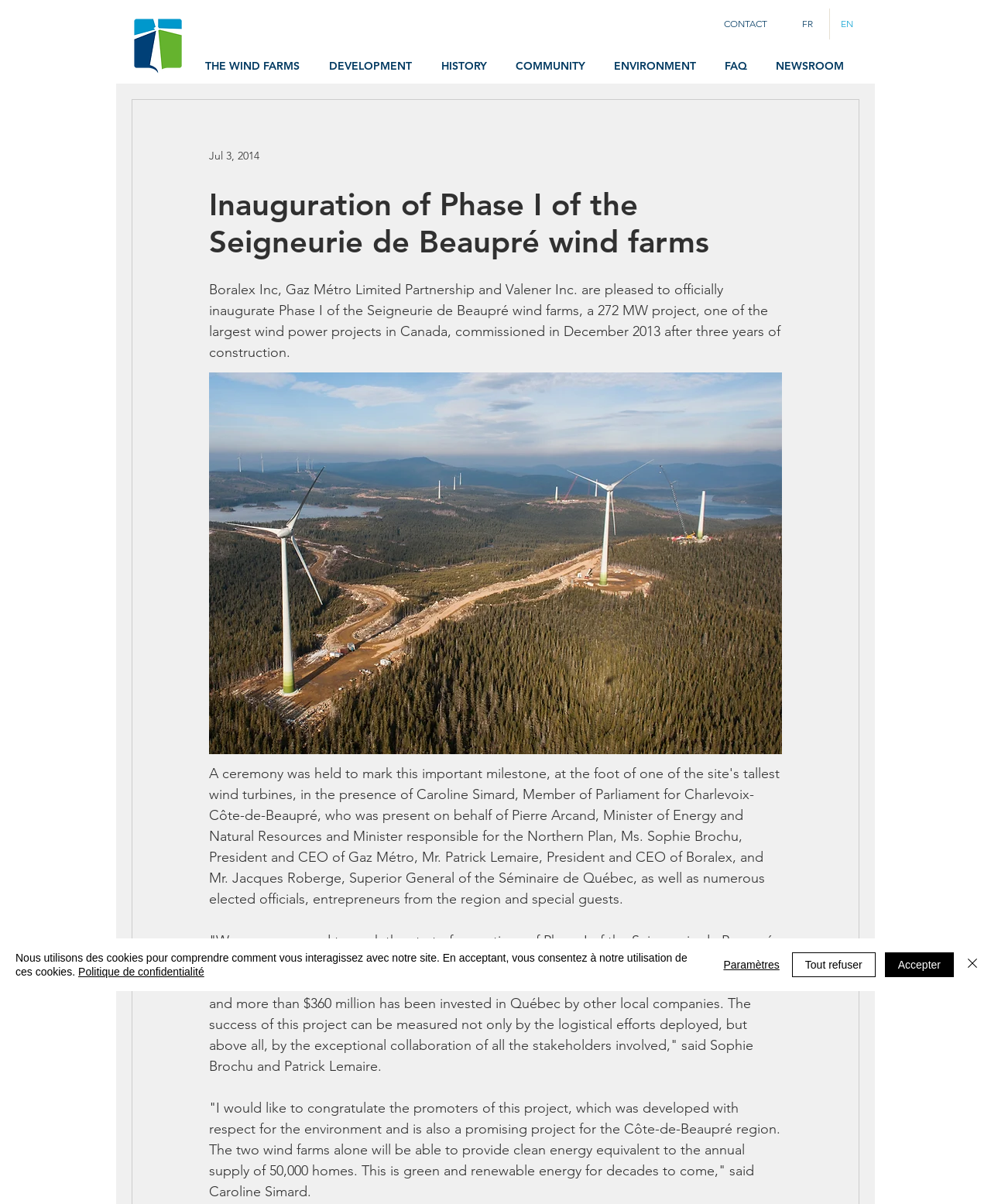Give a short answer to this question using one word or a phrase:
What is the amount invested in Québec by other local companies?

$360 million